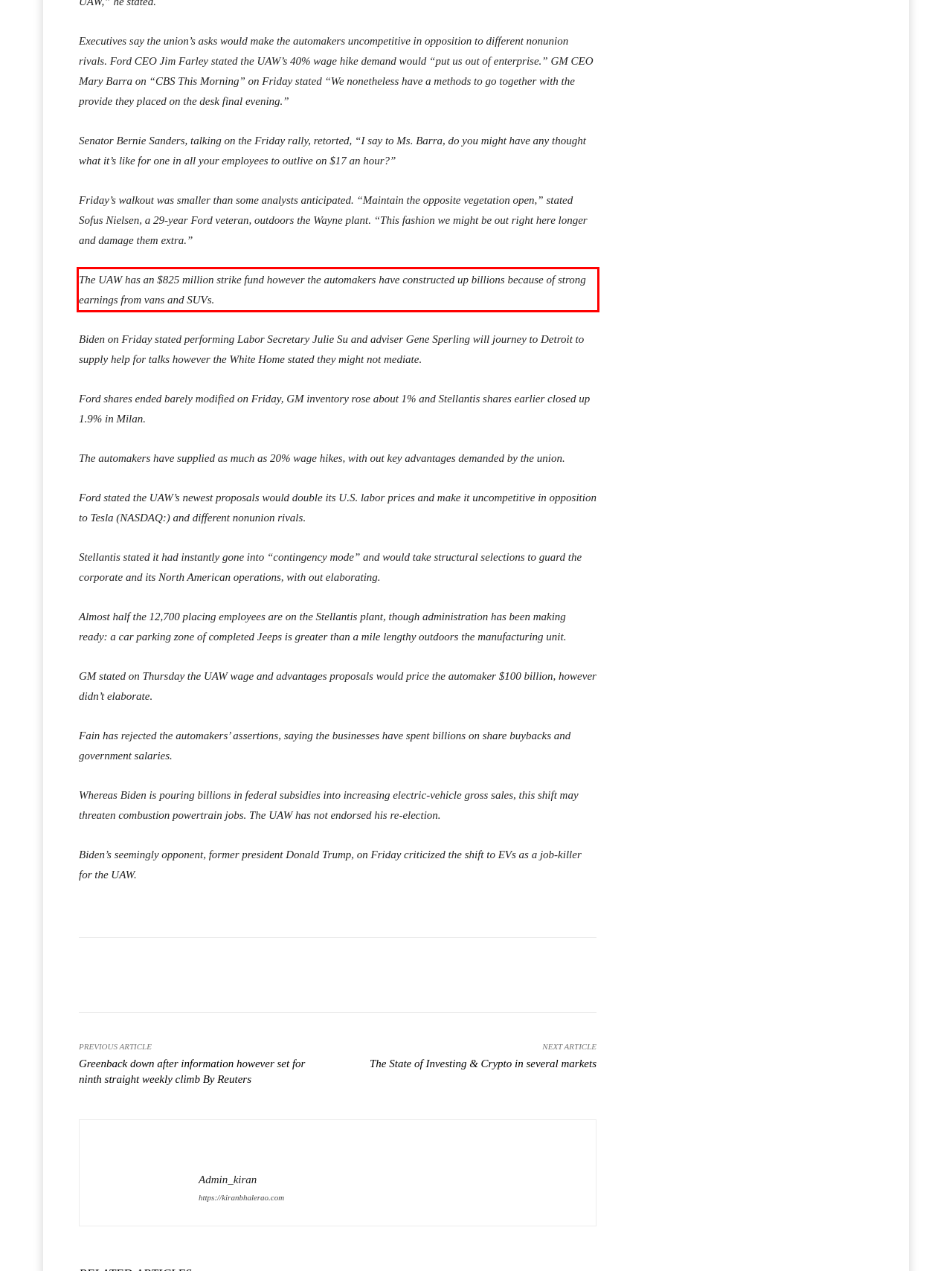From the given screenshot of a webpage, identify the red bounding box and extract the text content within it.

The UAW has an $825 million strike fund however the automakers have constructed up billions because of strong earnings from vans and SUVs.